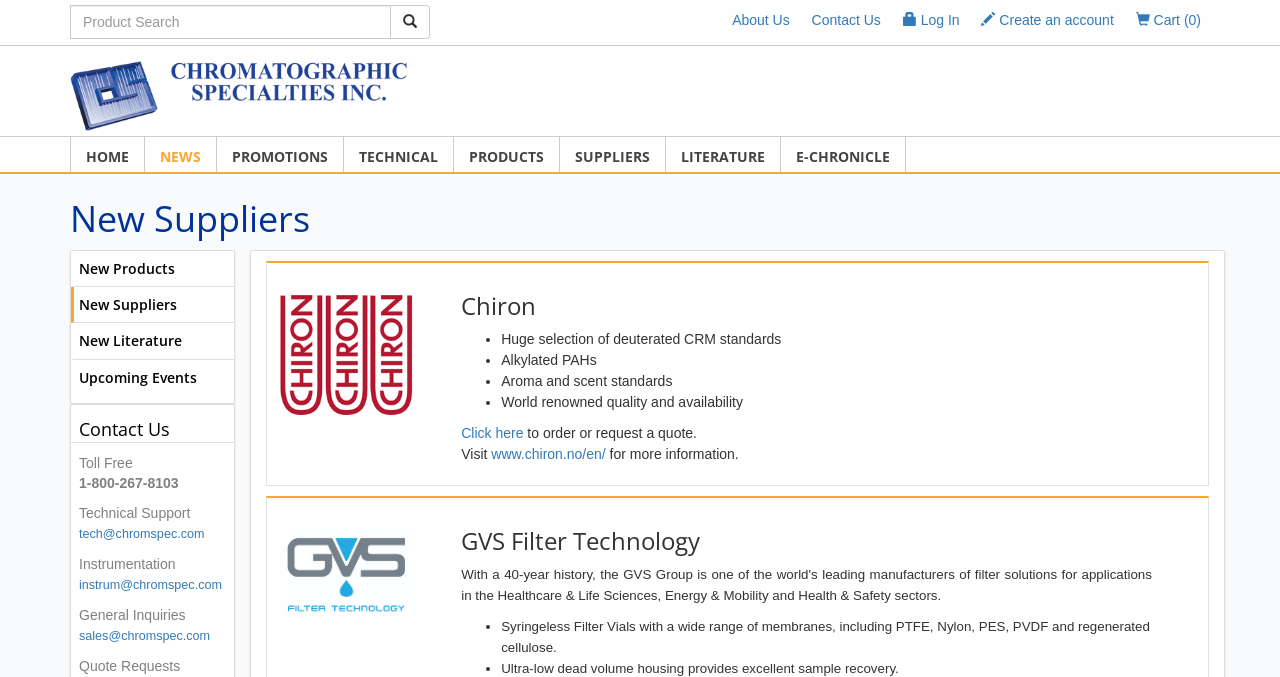What is the name of the supplier featured in the middle section?
Refer to the image and provide a thorough answer to the question.

The middle section of the webpage features a supplier, and the heading 'Chiron' is located at the top of this section, indicating that Chiron is the name of the supplier.